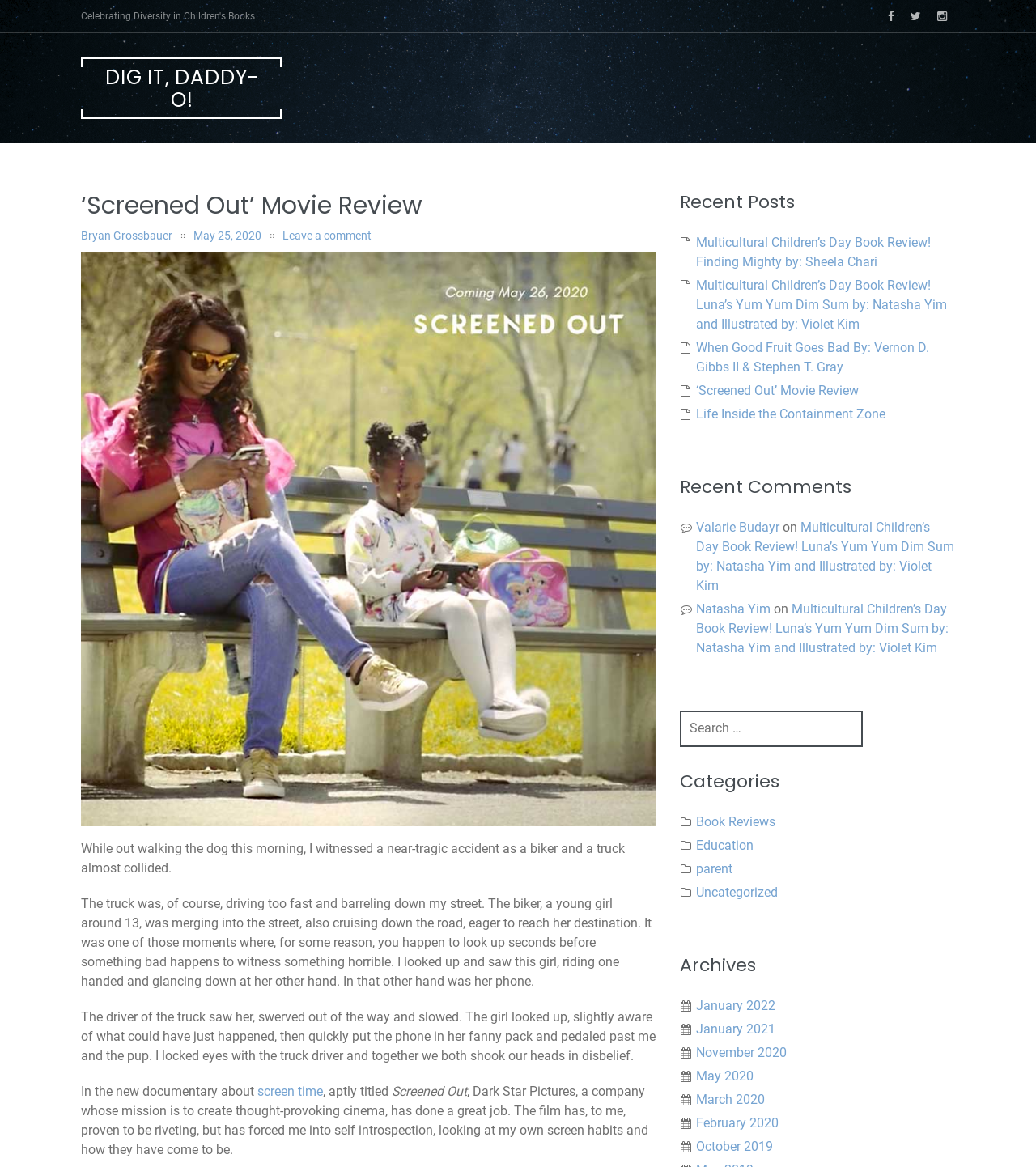Identify the bounding box coordinates for the element that needs to be clicked to fulfill this instruction: "Leave a comment". Provide the coordinates in the format of four float numbers between 0 and 1: [left, top, right, bottom].

[0.273, 0.196, 0.359, 0.207]